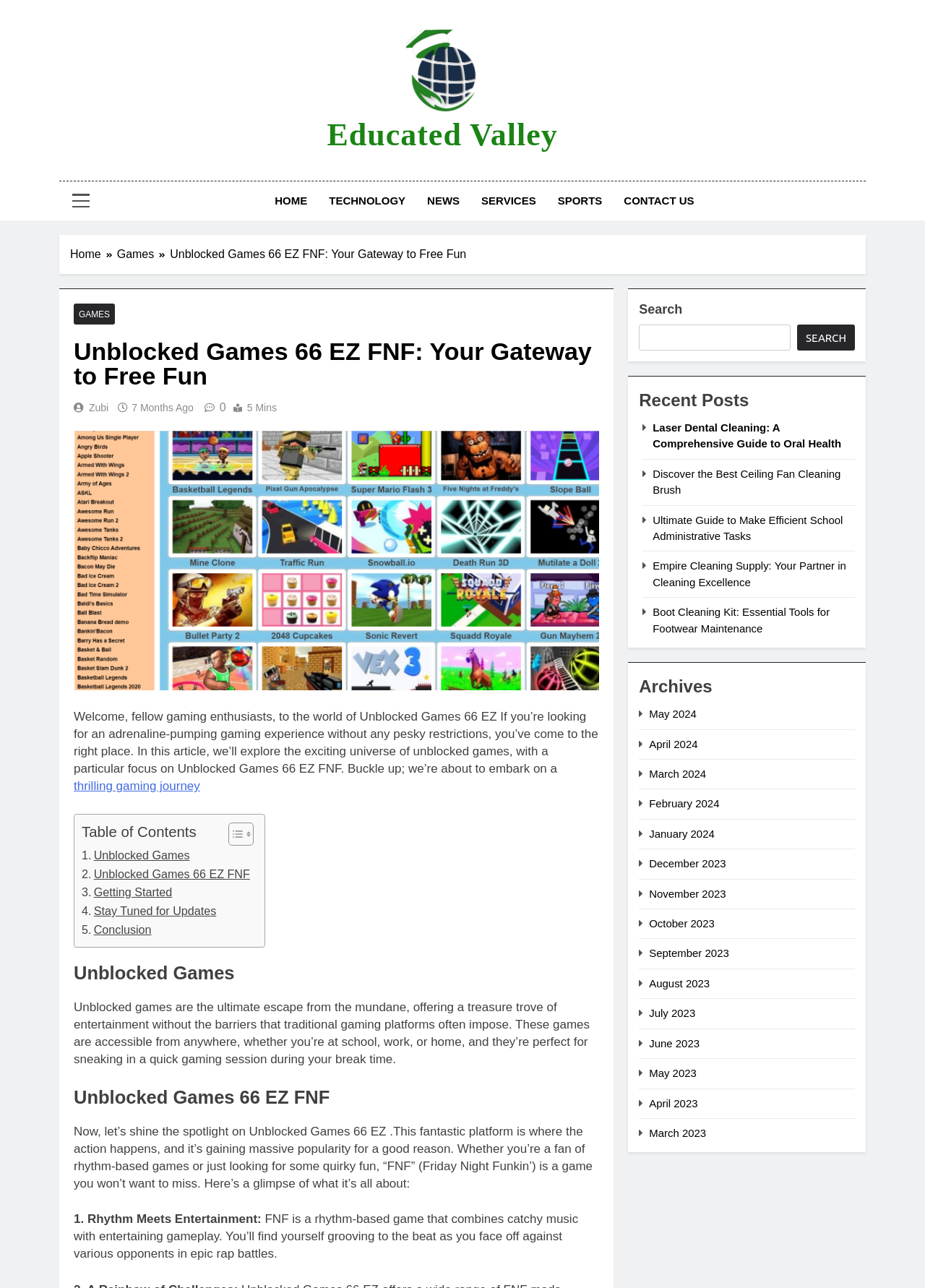Specify the bounding box coordinates of the area that needs to be clicked to achieve the following instruction: "Explore the TECHNOLOGY section".

[0.344, 0.141, 0.45, 0.171]